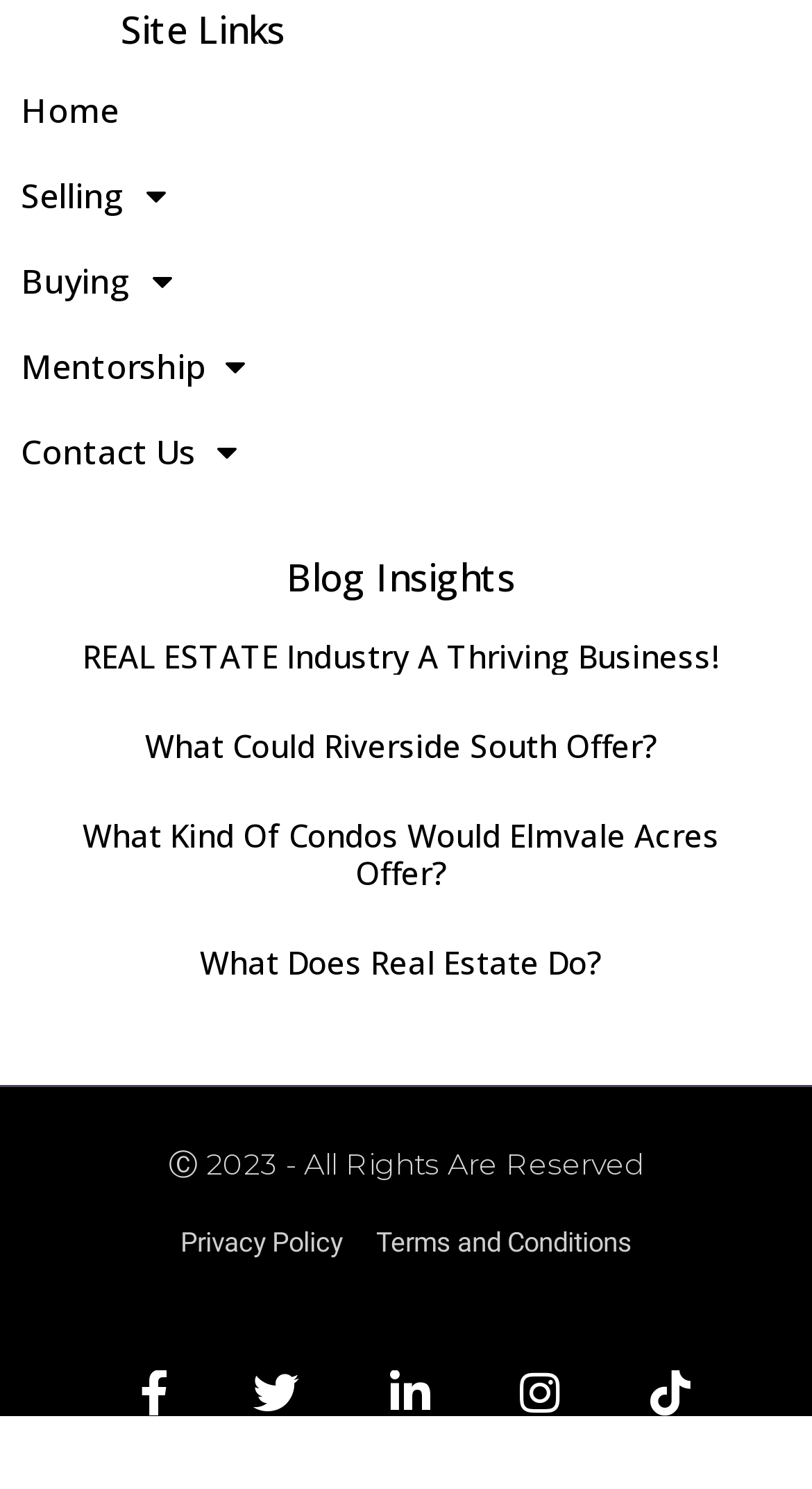What is the copyright year mentioned at the bottom of the webpage?
Provide an in-depth and detailed explanation in response to the question.

The copyright information is mentioned at the bottom of the webpage, which states 'Ⓒ 2023 - All Rights Are Reserved'. Therefore, the copyright year mentioned is 2023.